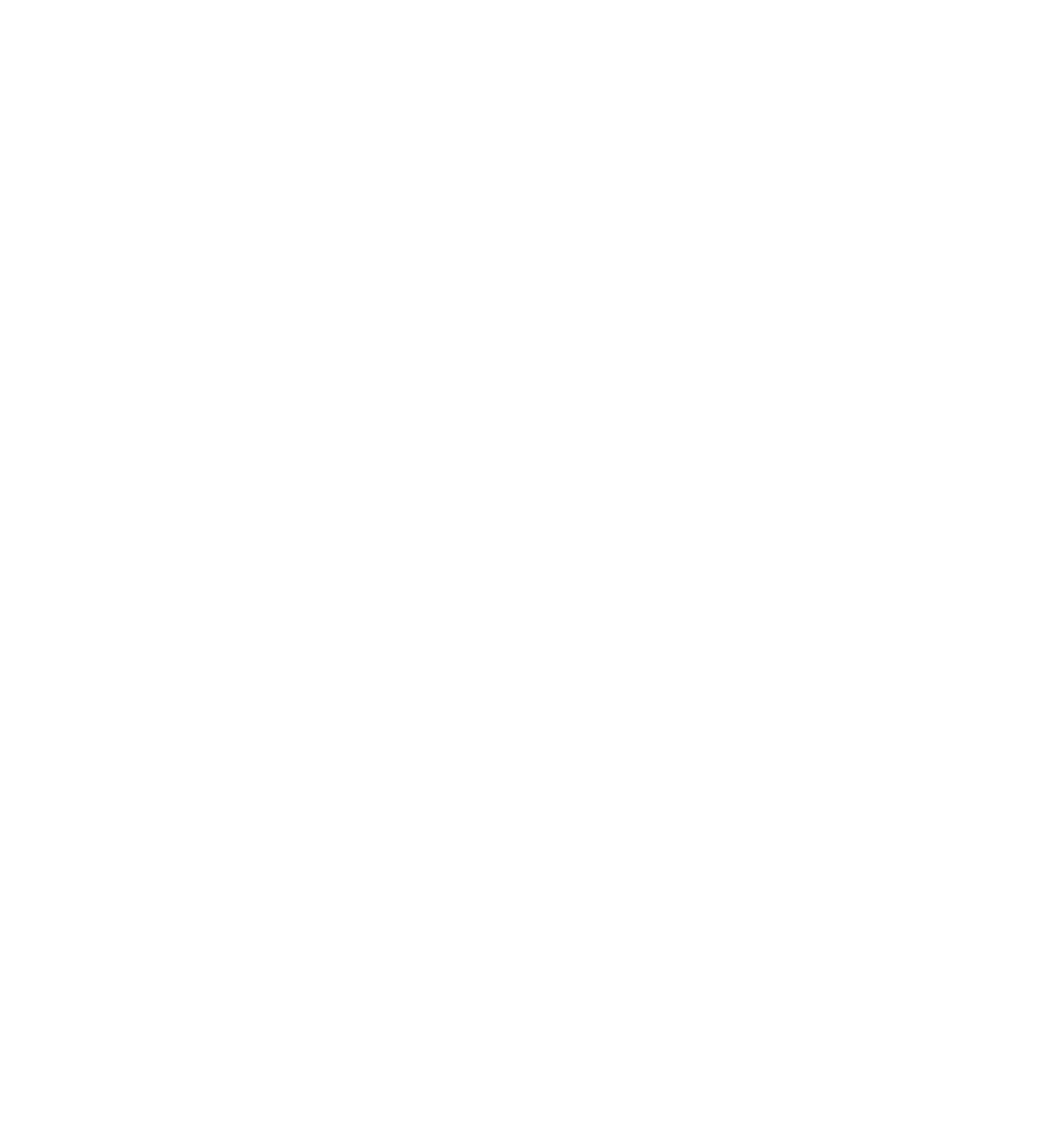Pinpoint the bounding box coordinates of the clickable area necessary to execute the following instruction: "Click the link to read more about Diabetes and Depression". The coordinates should be given as four float numbers between 0 and 1, namely [left, top, right, bottom].

[0.512, 0.436, 0.552, 0.45]